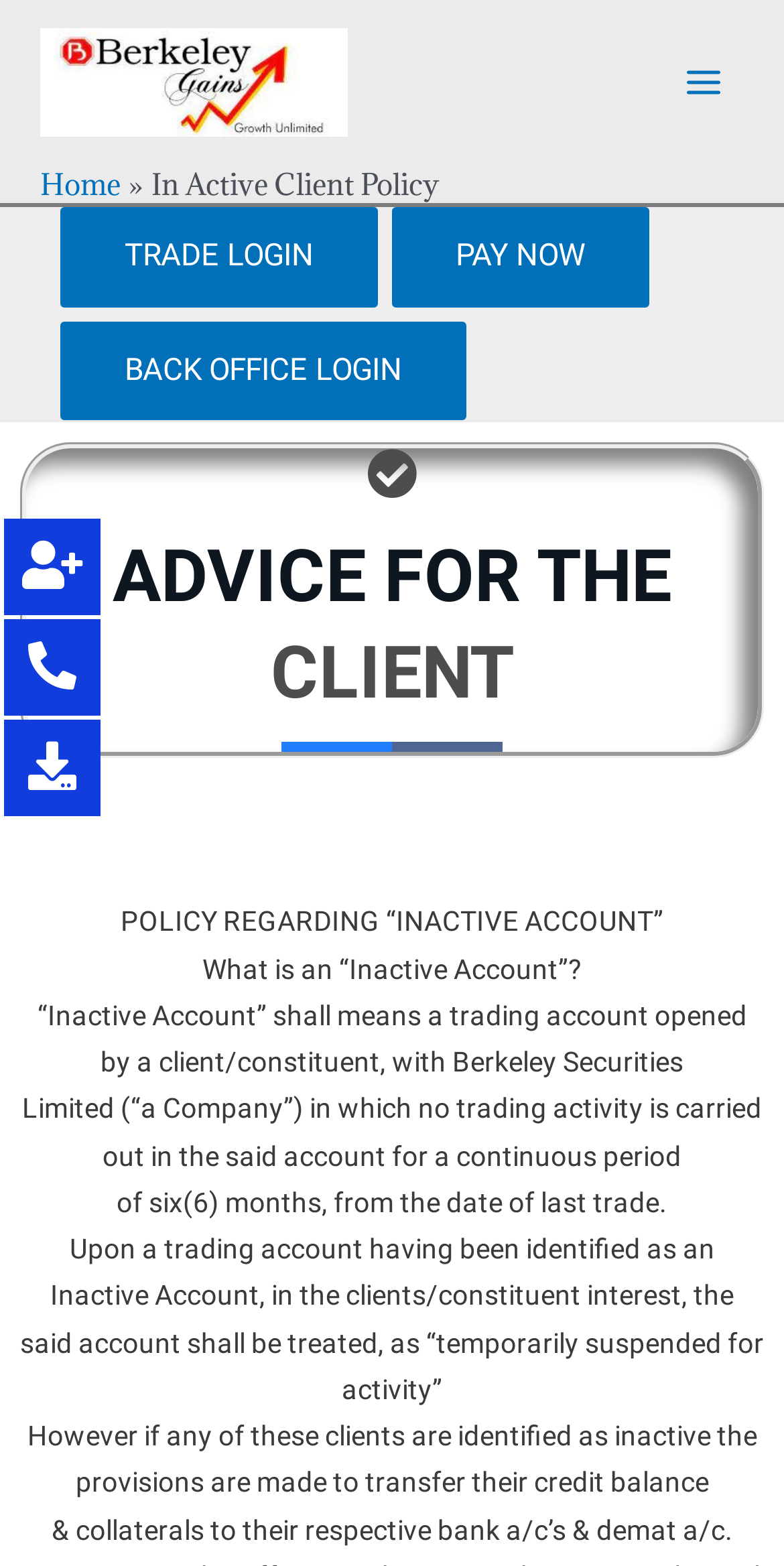Show the bounding box coordinates for the element that needs to be clicked to execute the following instruction: "Click the 'TRADE LOGIN' link". Provide the coordinates in the form of four float numbers between 0 and 1, i.e., [left, top, right, bottom].

[0.077, 0.133, 0.482, 0.196]